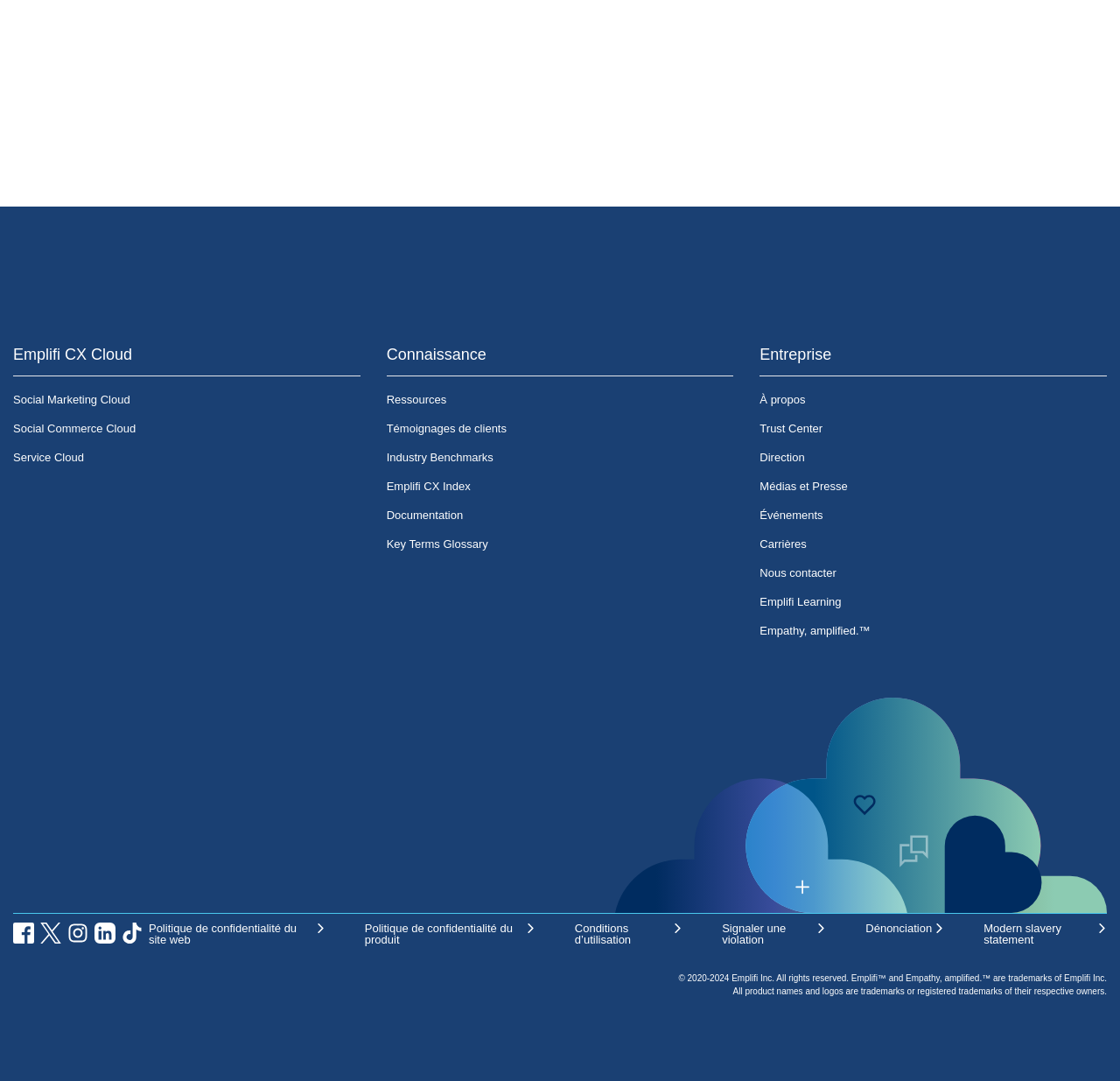Locate the bounding box coordinates of the element you need to click to accomplish the task described by this instruction: "Click on the 'Home' link".

None